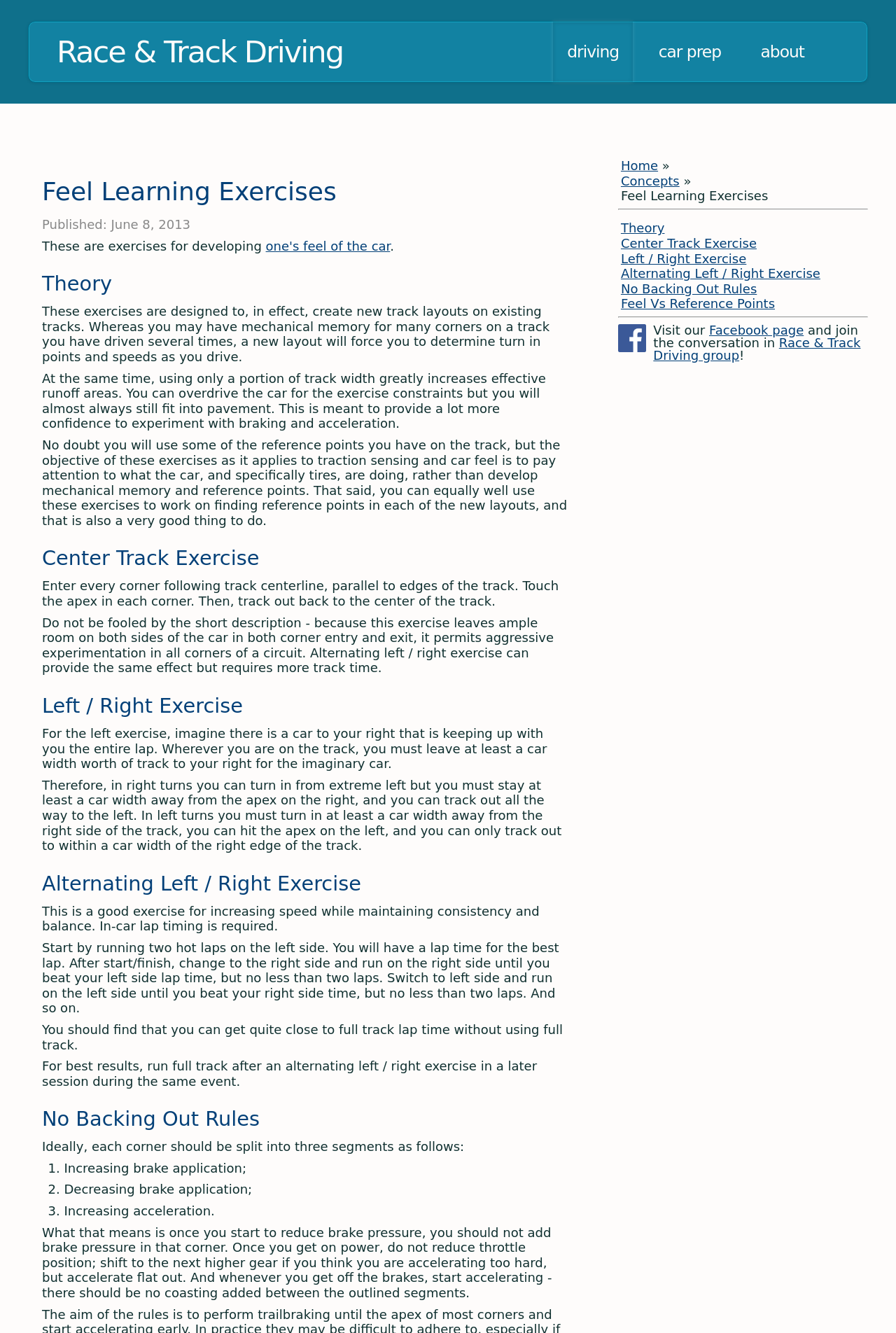What is the recommended approach for cornering in the No Backing Out Rules?
Kindly offer a detailed explanation using the data available in the image.

The webpage suggests that each corner should be split into three segments: increasing brake application, decreasing brake application, and increasing acceleration, and once you start to reduce brake pressure, you should not add brake pressure in that corner.